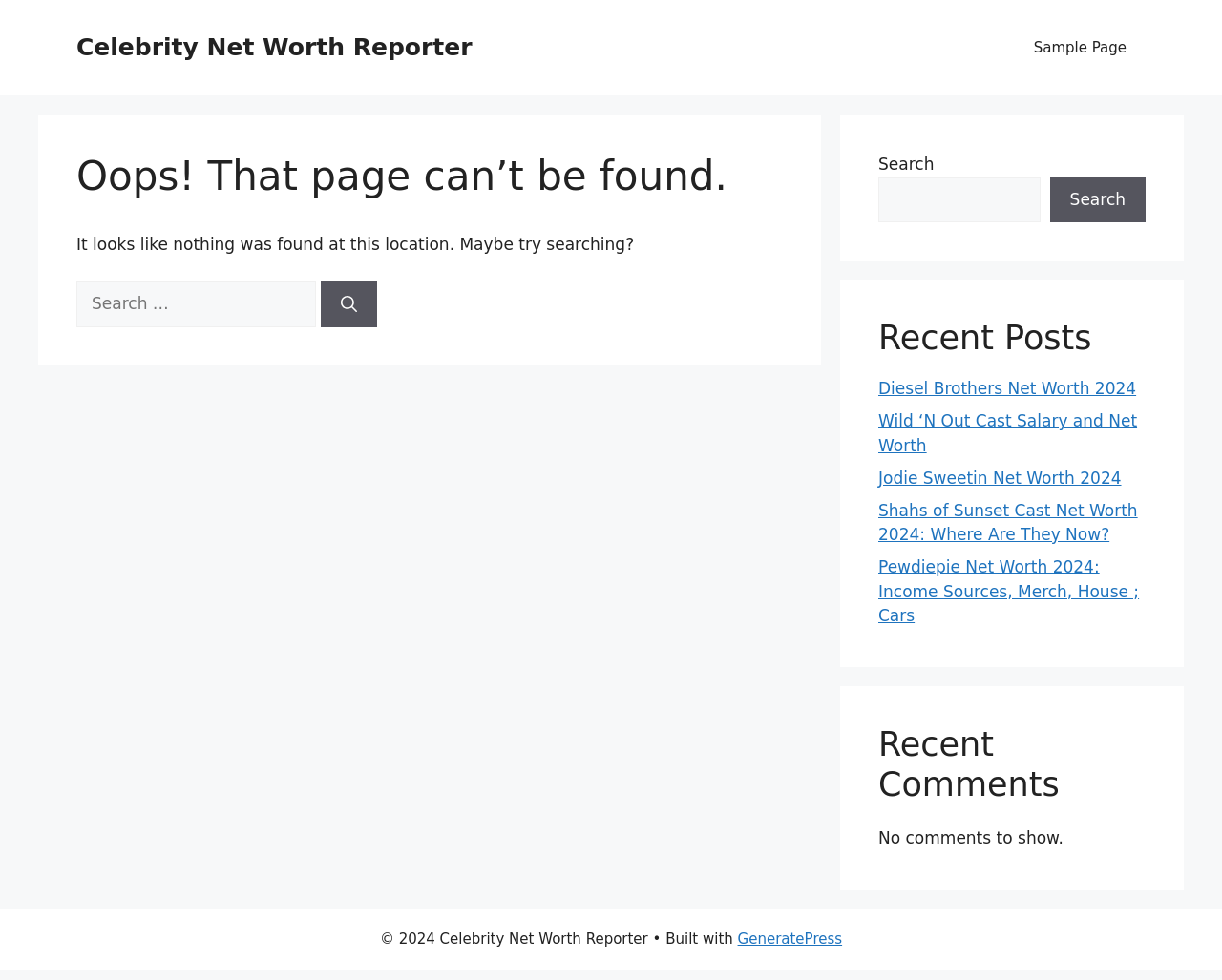Identify the text that serves as the heading for the webpage and generate it.

Oops! That page can’t be found.